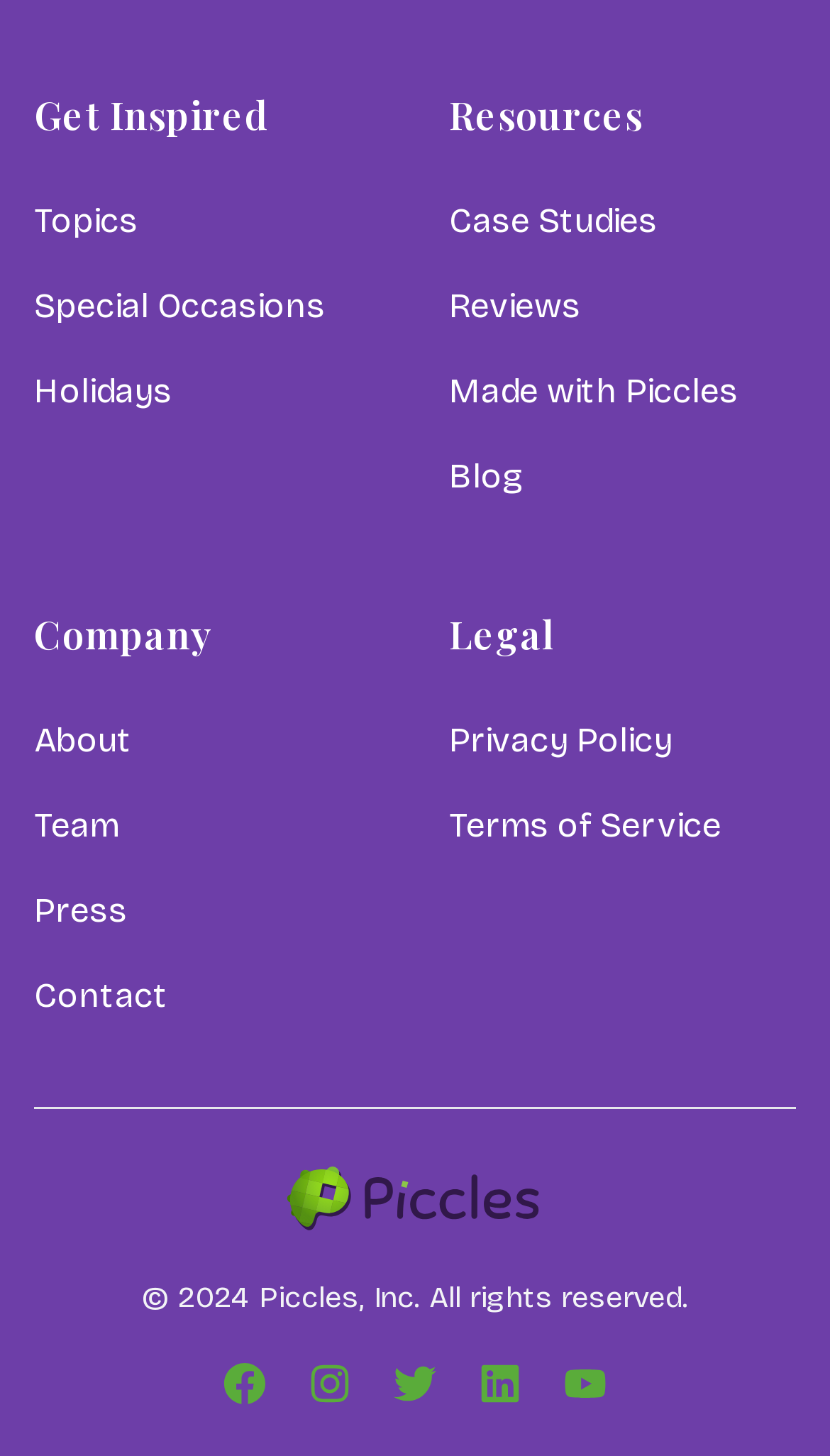Please identify the bounding box coordinates of the element that needs to be clicked to execute the following command: "View Case Studies". Provide the bounding box using four float numbers between 0 and 1, formatted as [left, top, right, bottom].

[0.541, 0.138, 0.792, 0.165]